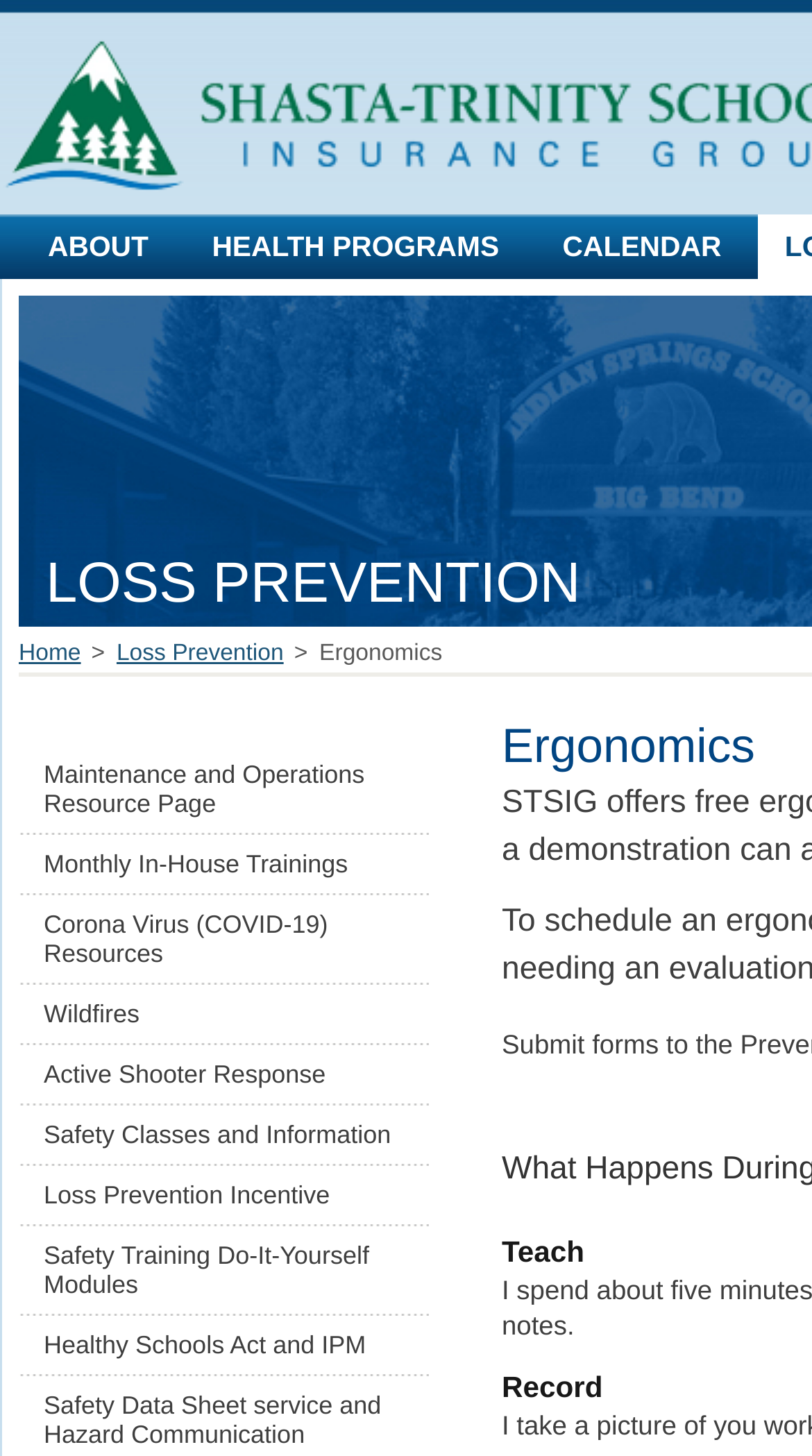Please specify the coordinates of the bounding box for the element that should be clicked to carry out this instruction: "click ABOUT link". The coordinates must be four float numbers between 0 and 1, formatted as [left, top, right, bottom].

[0.026, 0.149, 0.216, 0.193]